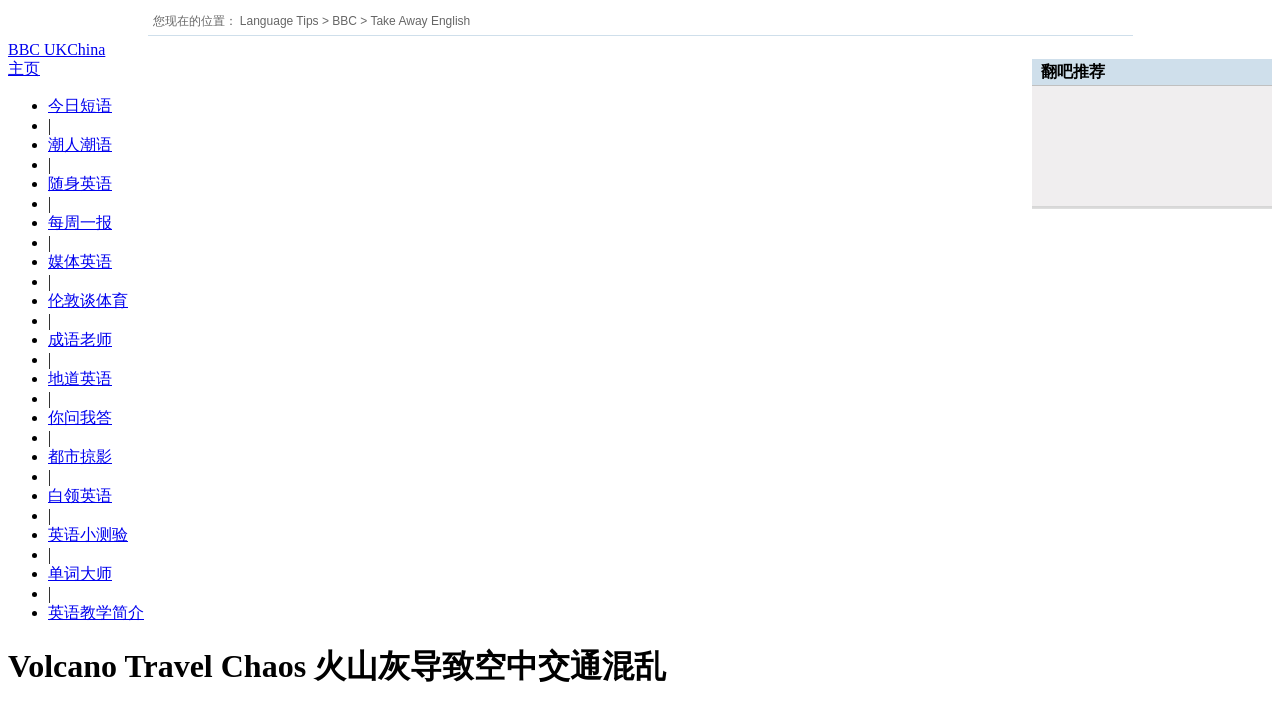Create an elaborate caption that covers all aspects of the webpage.

The webpage appears to be a news or educational website, with a focus on English language learning and news from China. At the top of the page, there is a navigation bar with links to various sections, including "Language Tips", "BBC", and "Take Away English". Below this, there is a link to "BBC UKChina" and a link to the "主页" (home page).

The main content of the page is a list of links to various English language learning resources, including "今日短语" (daily phrases), "潮人潮语" (trendy phrases), "随身英语" (English on the go), and many others. These links are organized in a vertical list, with each item separated by a vertical bar ("|") and a bullet point. The list takes up most of the page, with the links arranged from top to bottom.

At the very top of the page, there is a heading that reads "Volcano Travel Chaos 火山灰导致空中交通混乱" (Volcano Travel Chaos: Ash Cloud Causes Air Traffic Disruption). This heading is centered and takes up the full width of the page.